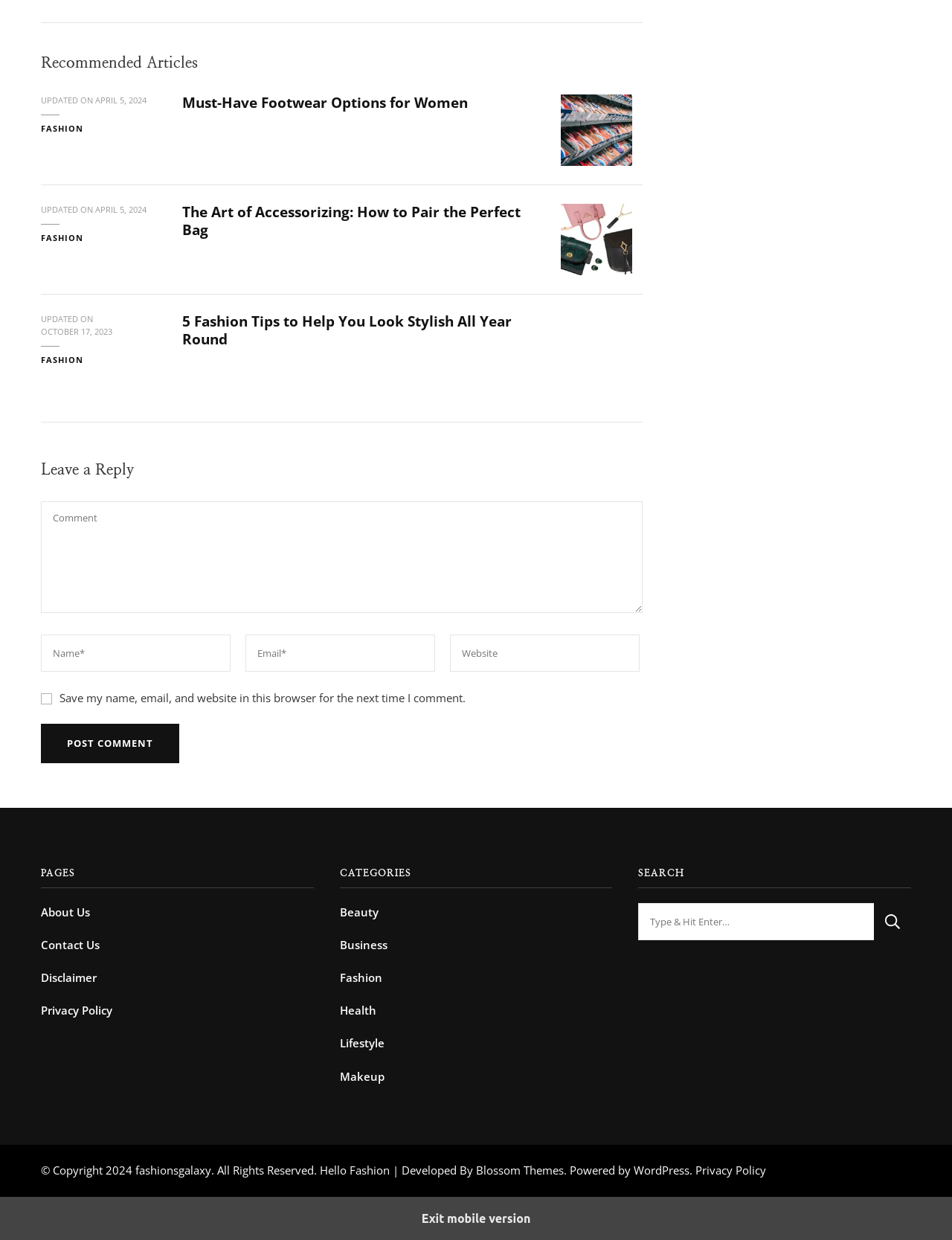What is the date of the article '5 Fashion Tips to Help You Look Stylish All Year Round'?
Give a detailed and exhaustive answer to the question.

The date of the article '5 Fashion Tips to Help You Look Stylish All Year Round' can be determined by looking at the link 'OCTOBER 17, 2023' which is located next to the article title and has a bounding box coordinate of [0.043, 0.263, 0.118, 0.273]. This link indicates that the article was published on OCTOBER 17, 2023.